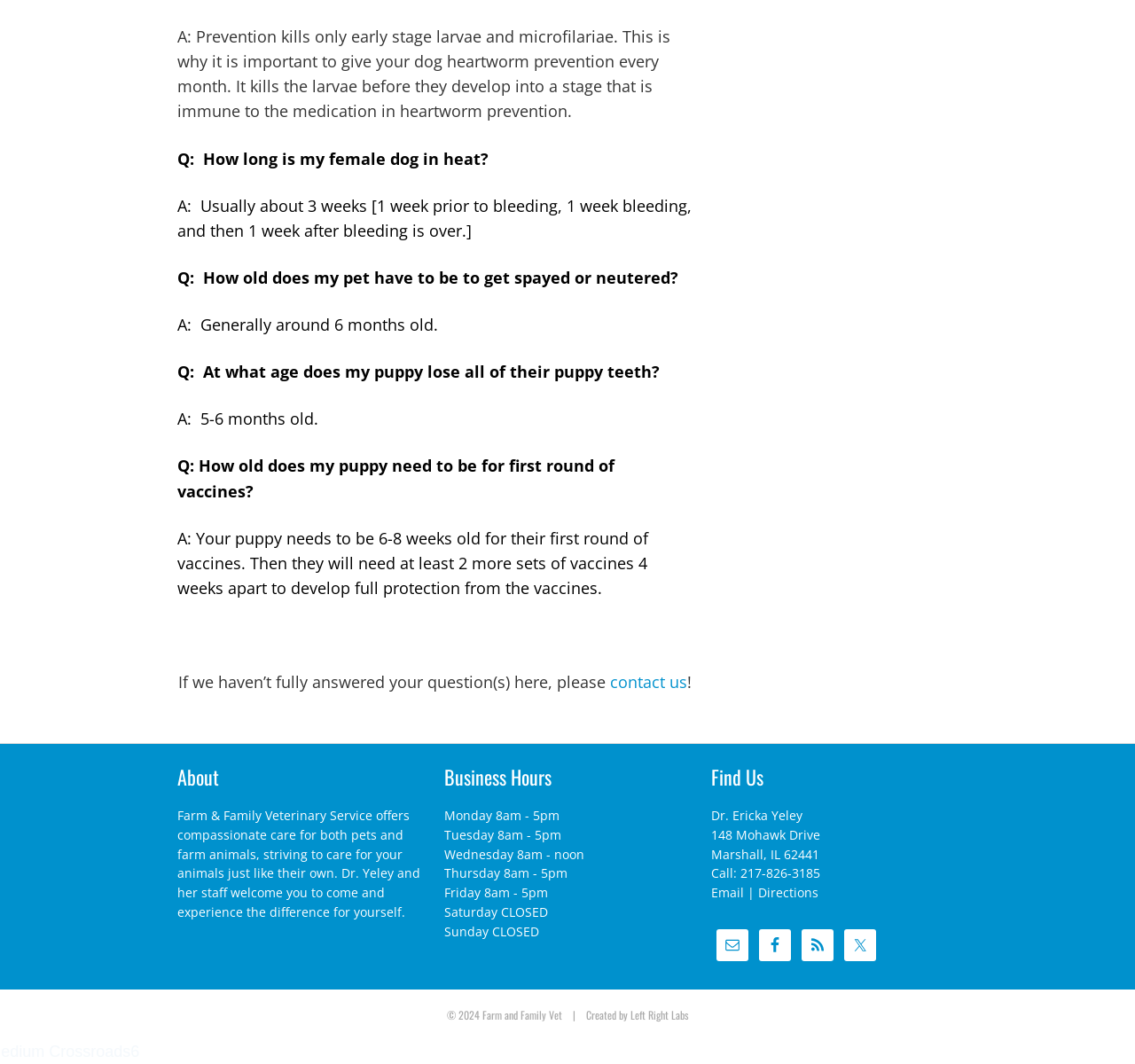What is the phone number to call for contact?
Refer to the image and provide a one-word or short phrase answer.

217-826-3185